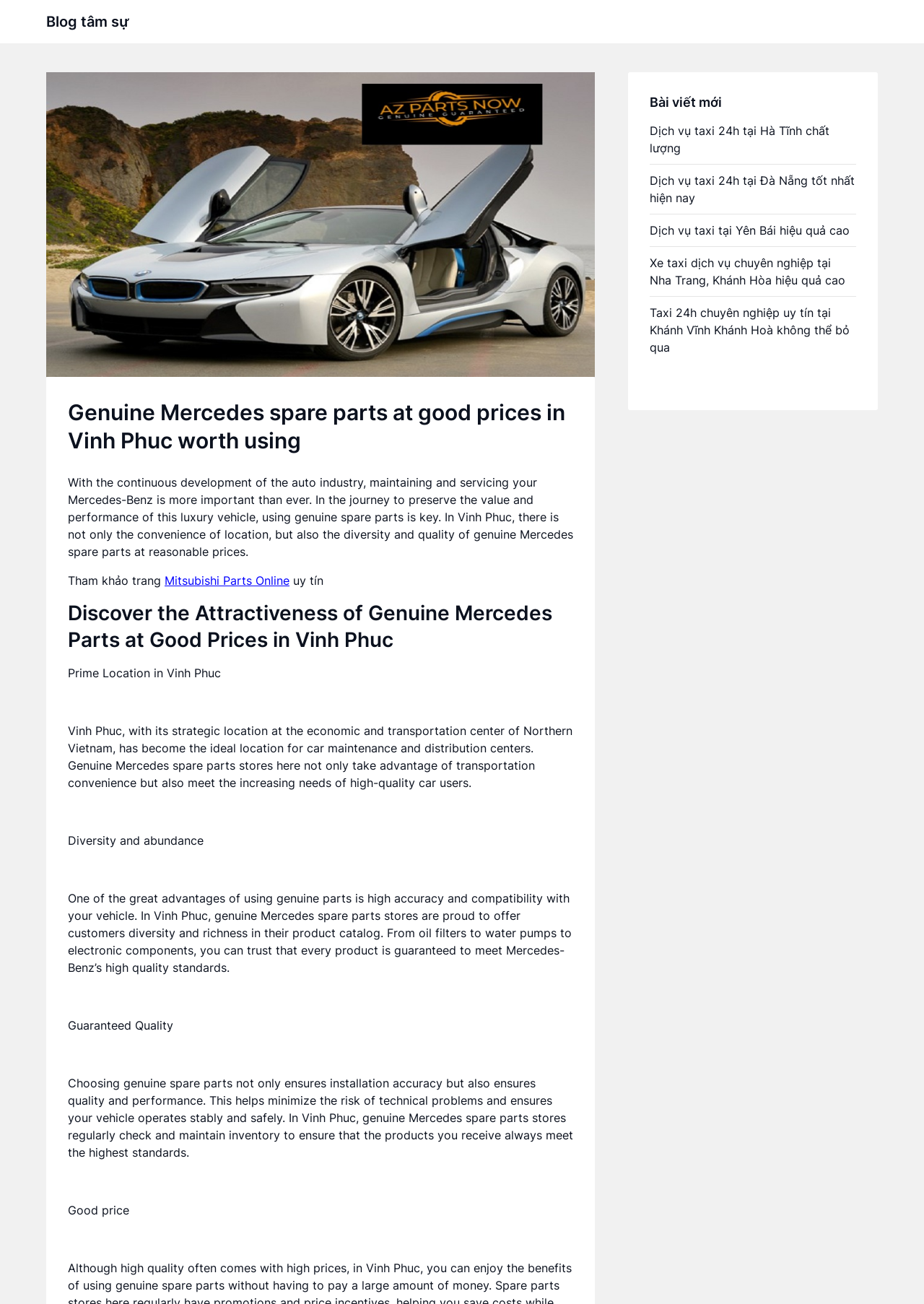What is the location mentioned in the webpage?
Based on the image, respond with a single word or phrase.

Vinh Phuc